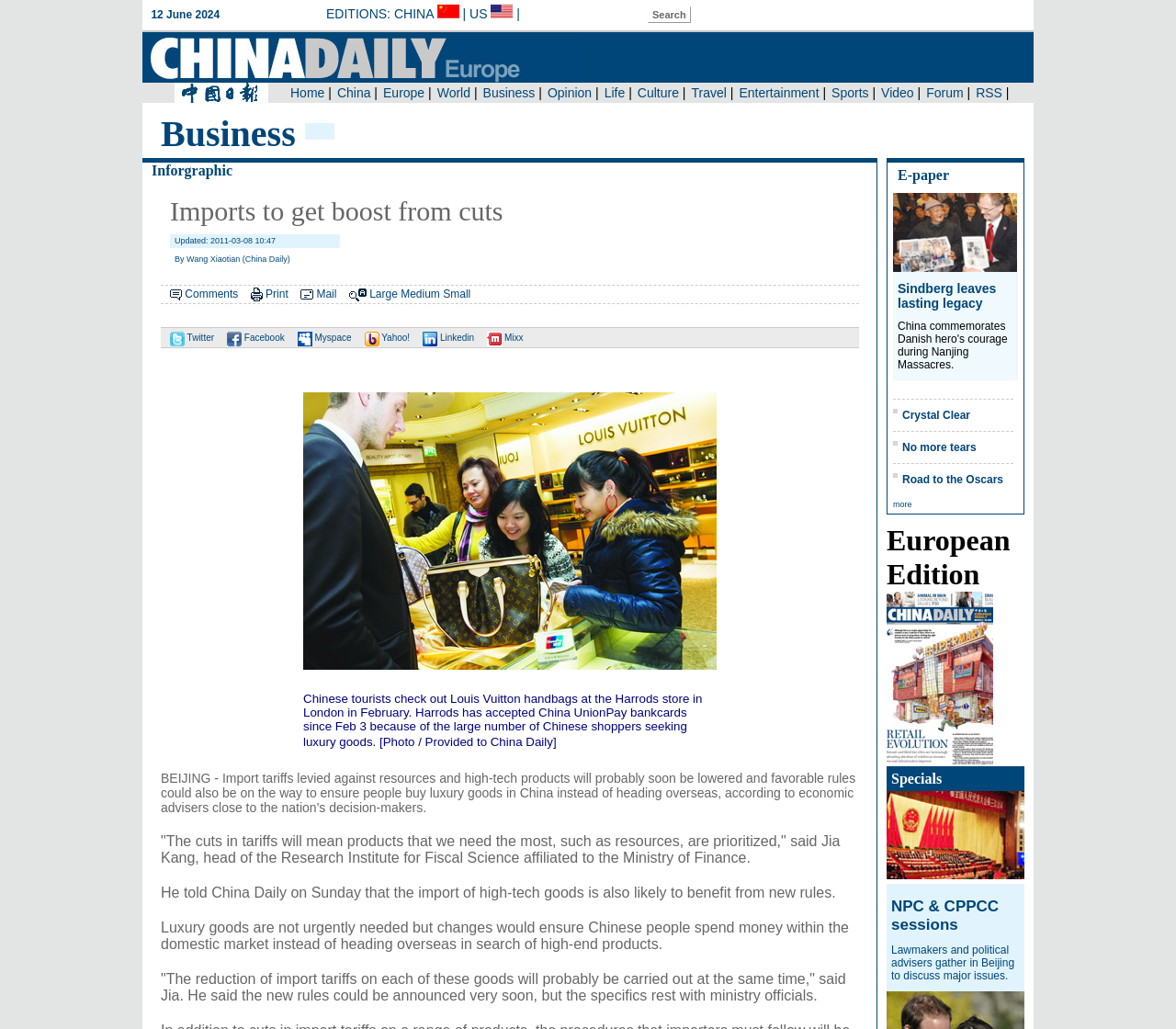What is the name of the research institute mentioned in the article?
Please look at the screenshot and answer using one word or phrase.

Research Institute for Fiscal Science